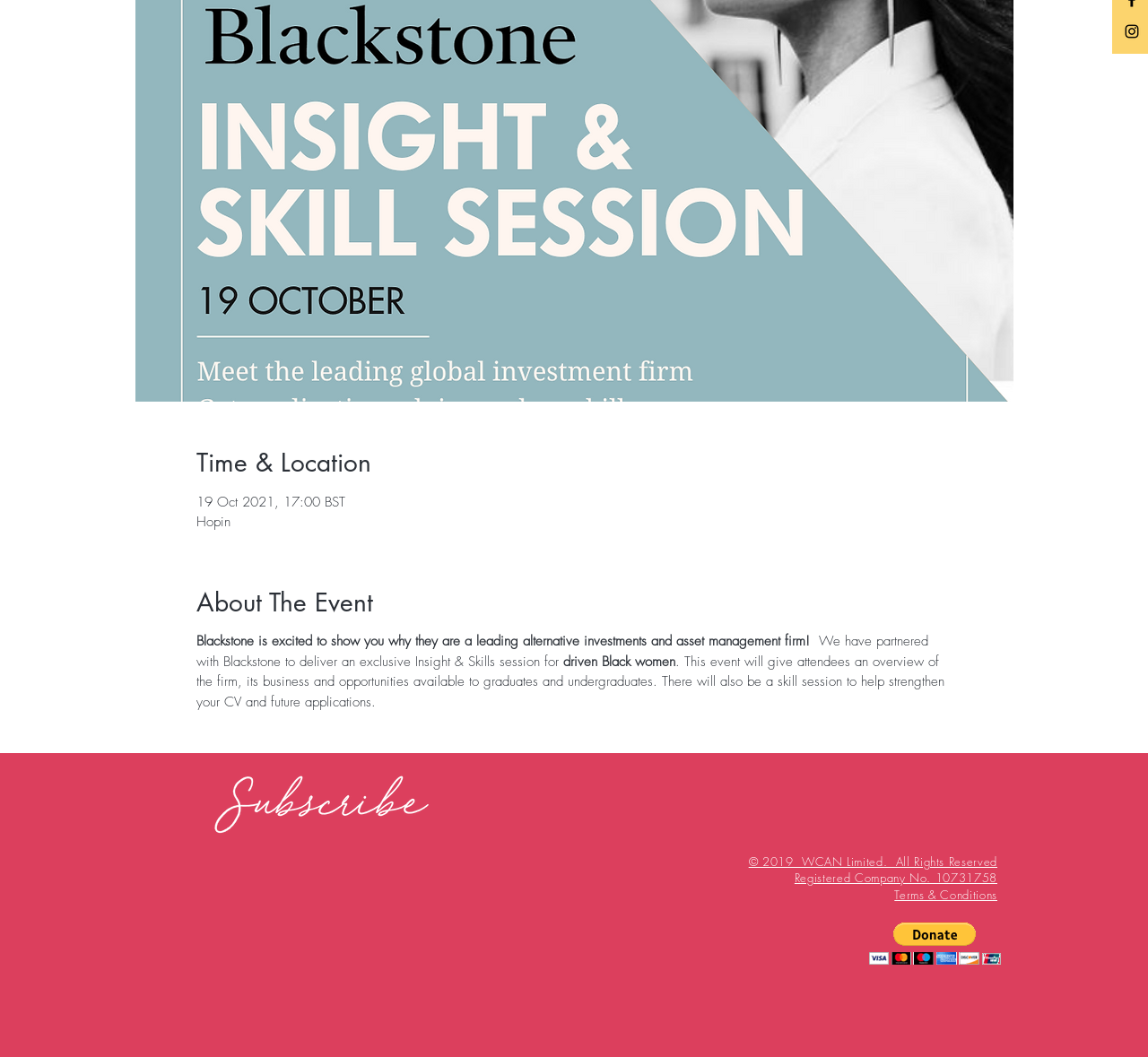Find the bounding box of the element with the following description: "alt="PayPal Button" aria-label="Donate via PayPal"". The coordinates must be four float numbers between 0 and 1, formatted as [left, top, right, bottom].

[0.757, 0.873, 0.872, 0.912]